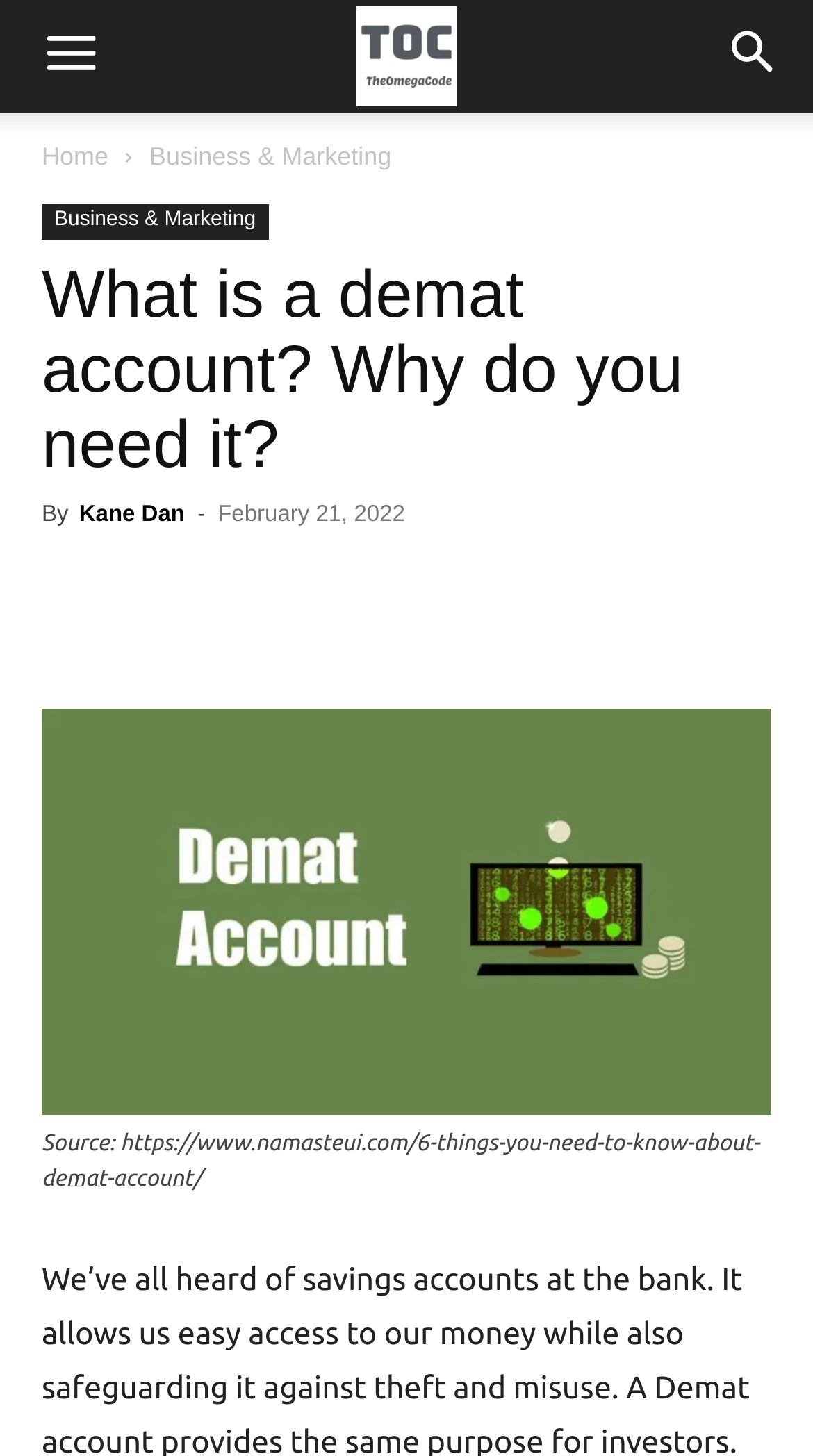Identify the bounding box coordinates for the UI element described as: "Kane Dan". The coordinates should be provided as four floats between 0 and 1: [left, top, right, bottom].

[0.097, 0.345, 0.227, 0.362]